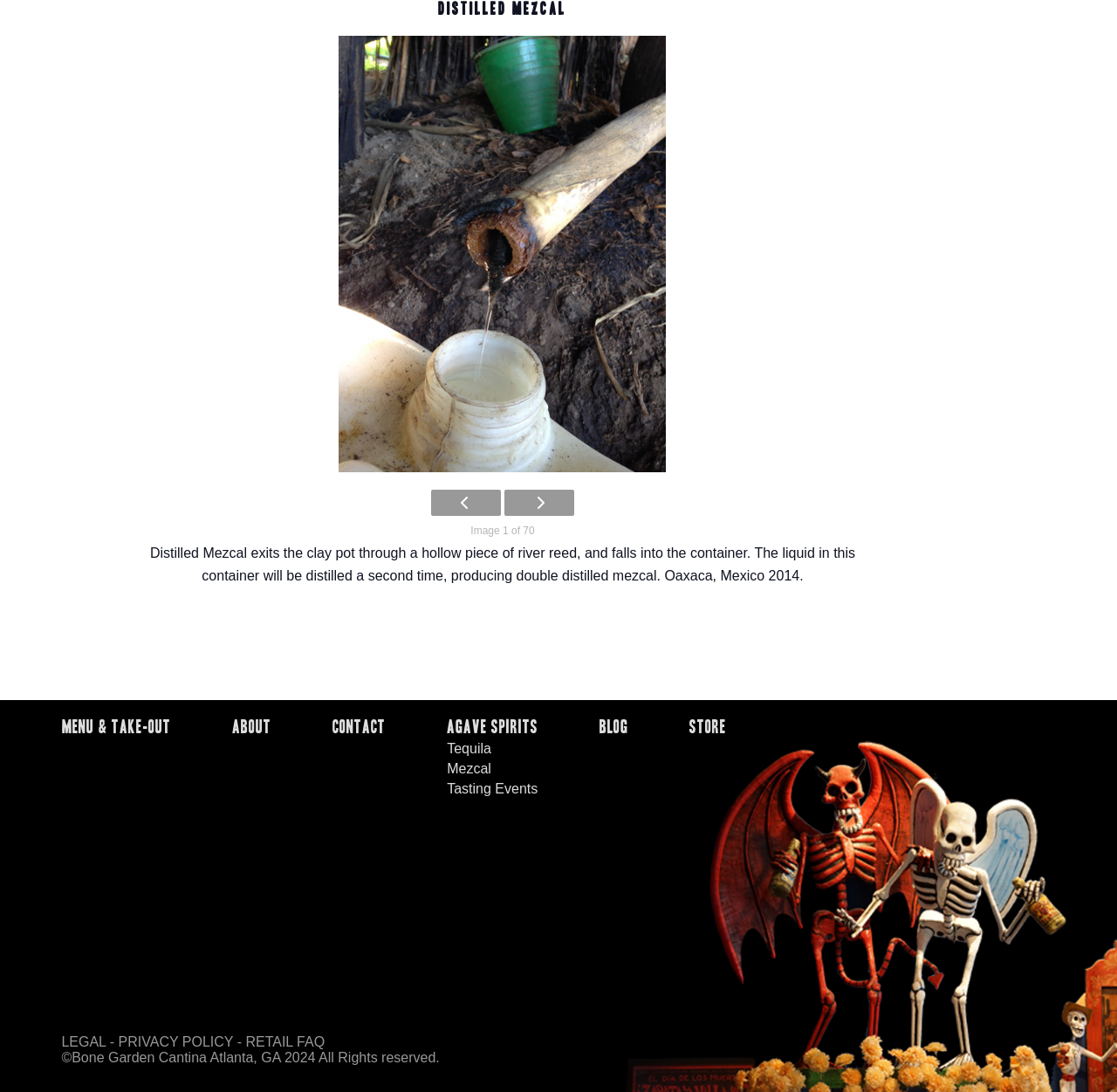Locate the bounding box of the UI element described by: "MENU & TAKE-OUT" in the given webpage screenshot.

[0.056, 0.657, 0.177, 0.676]